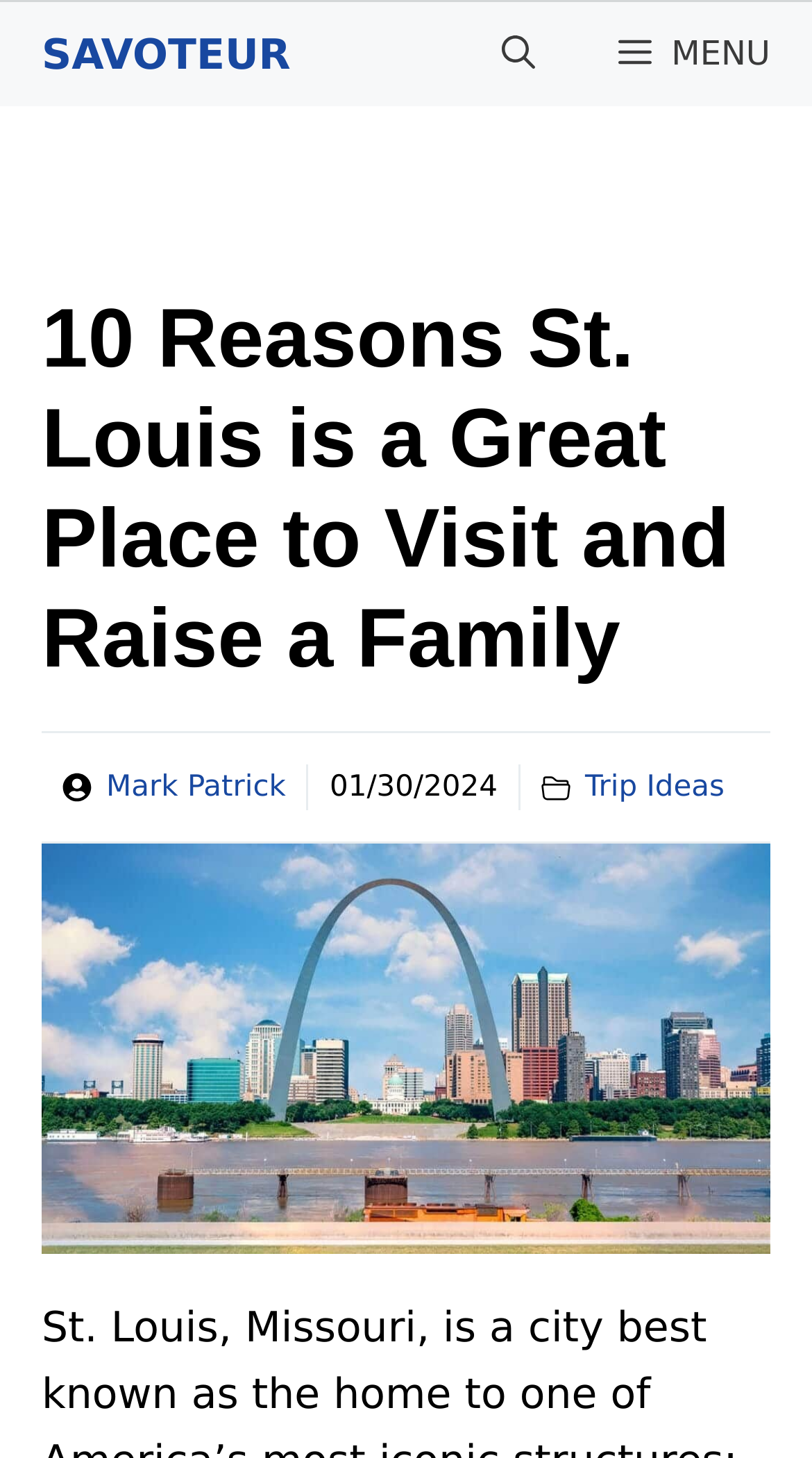Find the bounding box of the web element that fits this description: "Privacy Policy".

None